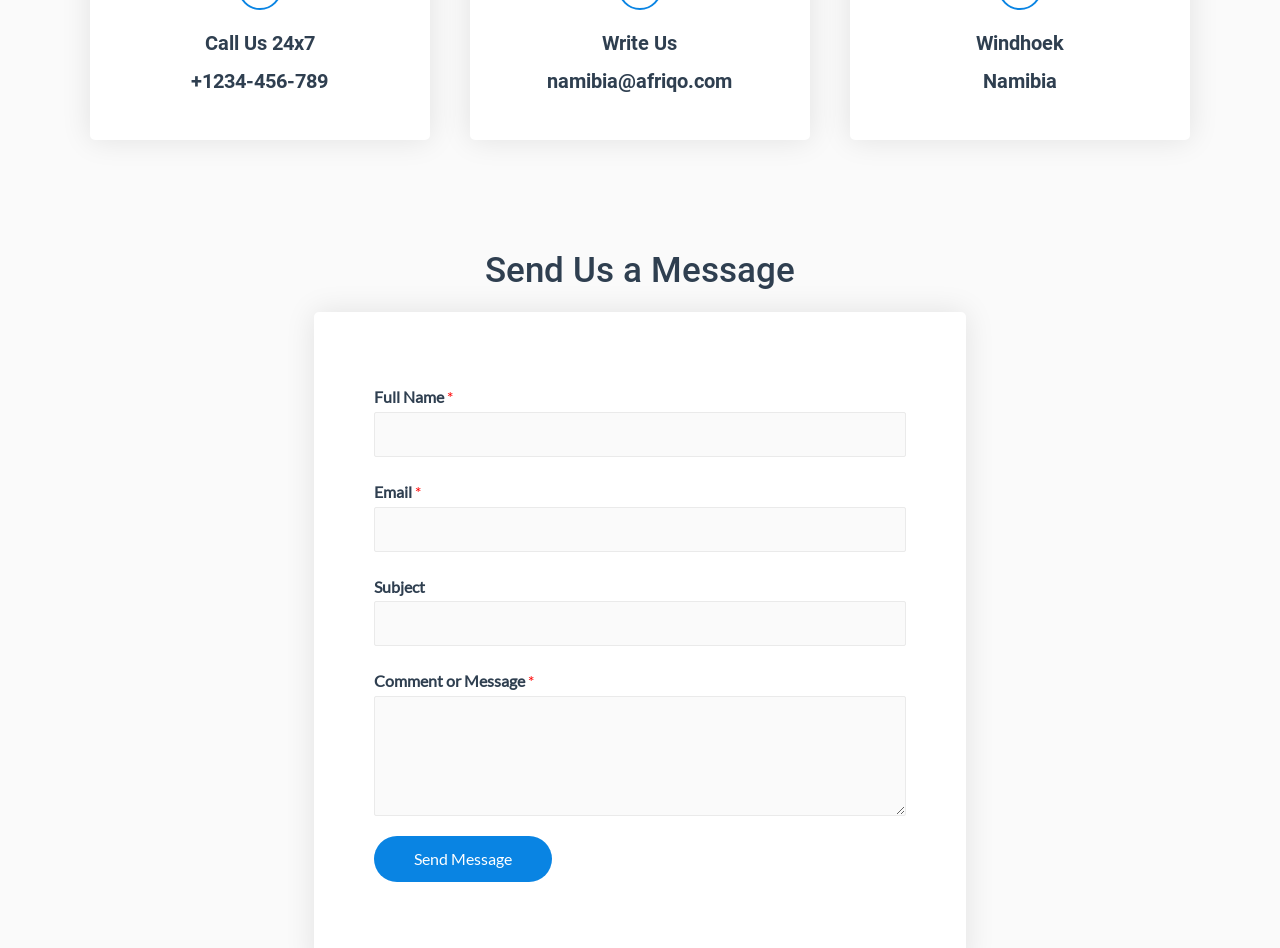Determine the bounding box of the UI component based on this description: "parent_node: Full Name * name="wpforms[fields][0]"". The bounding box coordinates should be four float values between 0 and 1, i.e., [left, top, right, bottom].

[0.292, 0.434, 0.708, 0.482]